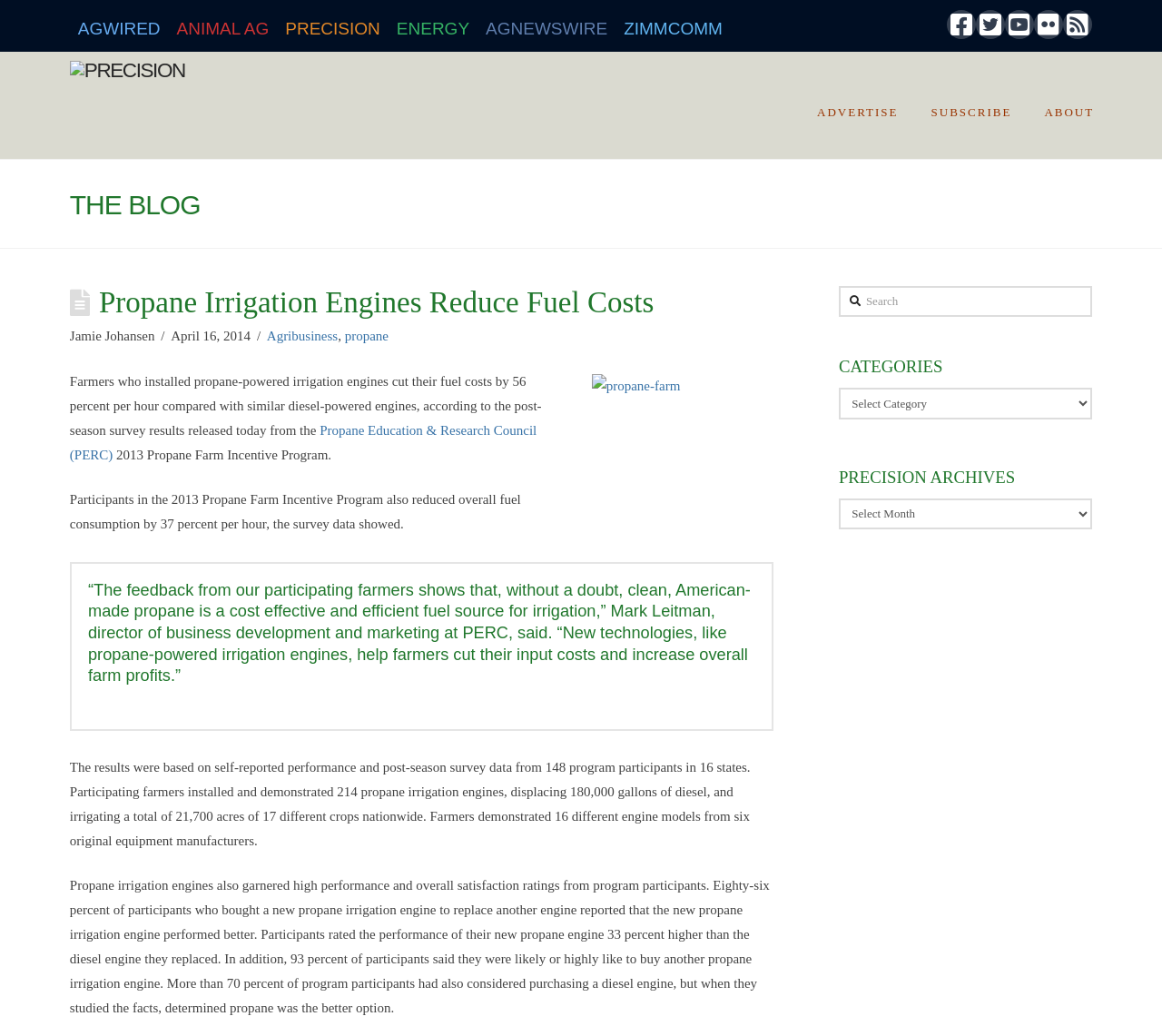What is the percentage of fuel cost reduction mentioned in the article?
Look at the image and provide a short answer using one word or a phrase.

56 percent